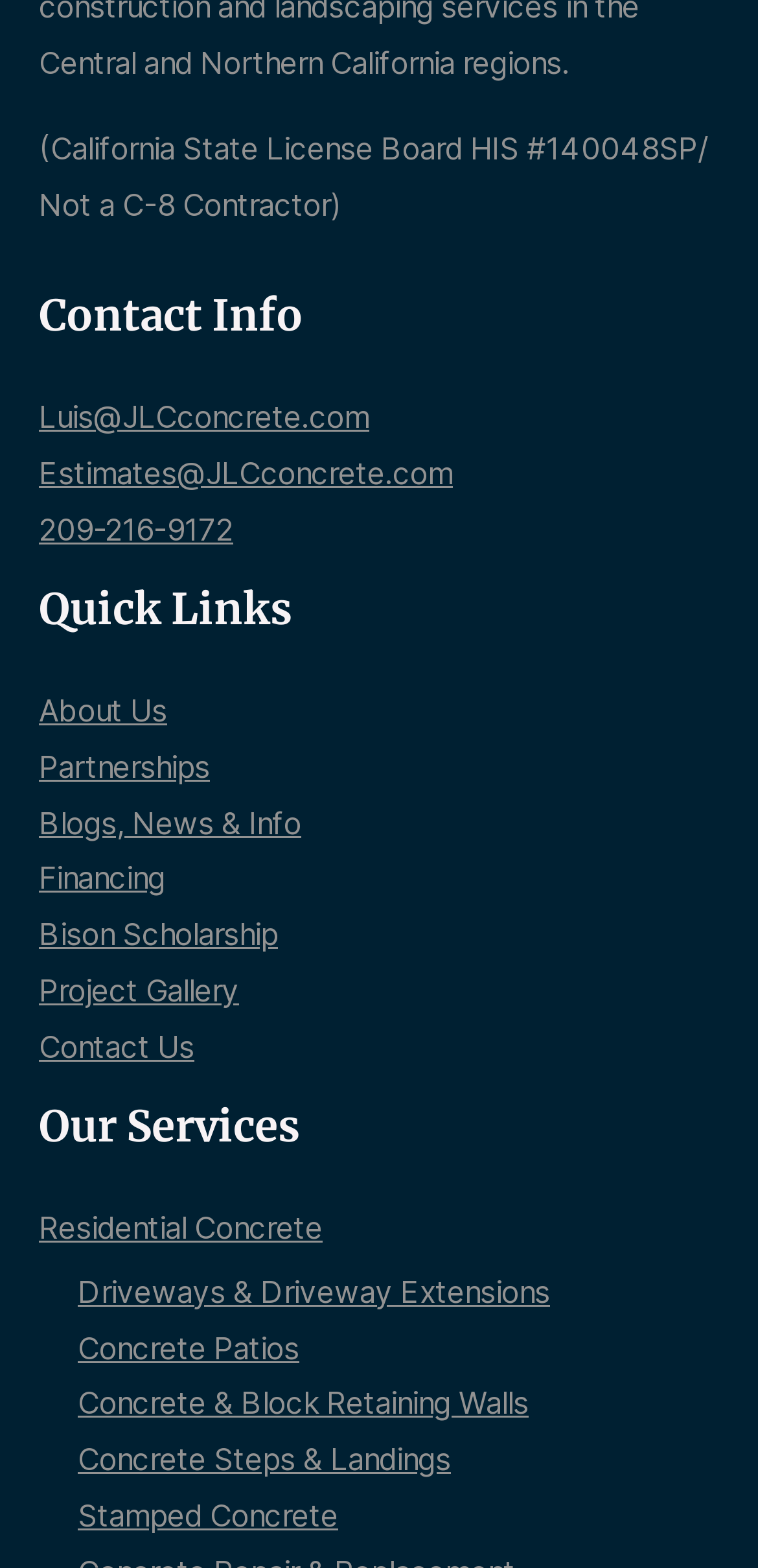Locate the bounding box coordinates of the area to click to fulfill this instruction: "Read about the company". The bounding box should be presented as four float numbers between 0 and 1, in the order [left, top, right, bottom].

[0.051, 0.441, 0.221, 0.465]